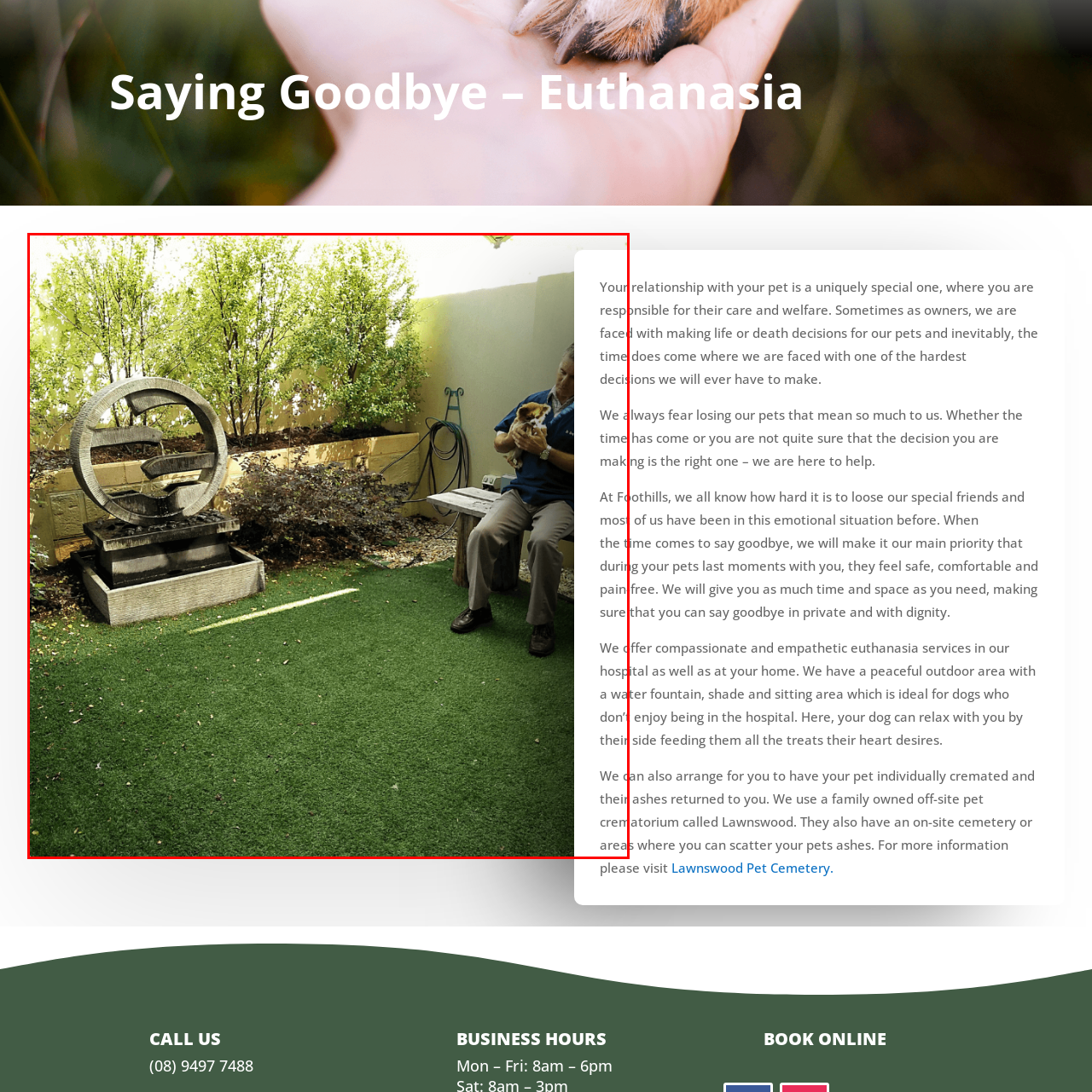What is the central feature of the garden?
Analyze the image surrounded by the red bounding box and answer the question in detail.

The caption describes the scene, stating that the central feature of the garden is a beautifully crafted stone fountain, which adds a soothing element to the garden, creating a natural and calming atmosphere.